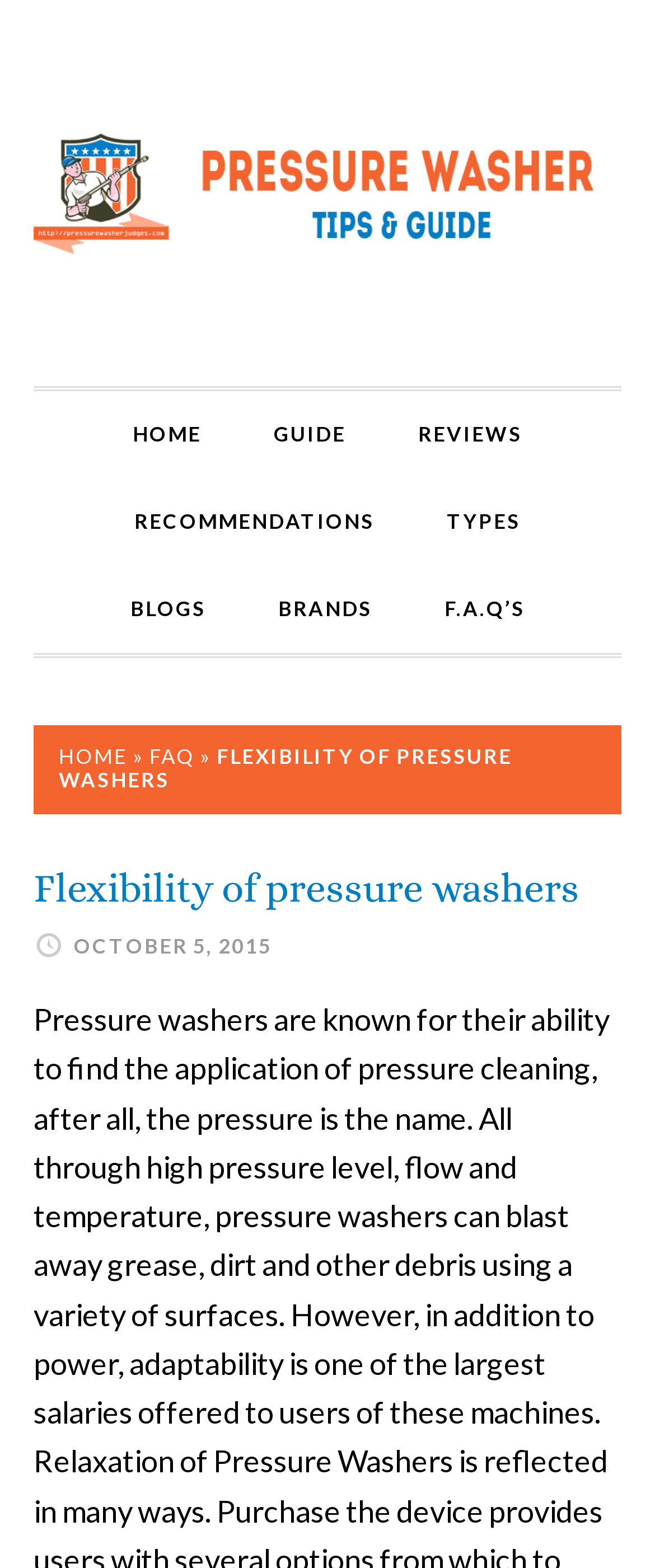Identify the bounding box coordinates of the element that should be clicked to fulfill this task: "Add to wishlist". The coordinates should be provided as four float numbers between 0 and 1, i.e., [left, top, right, bottom].

None